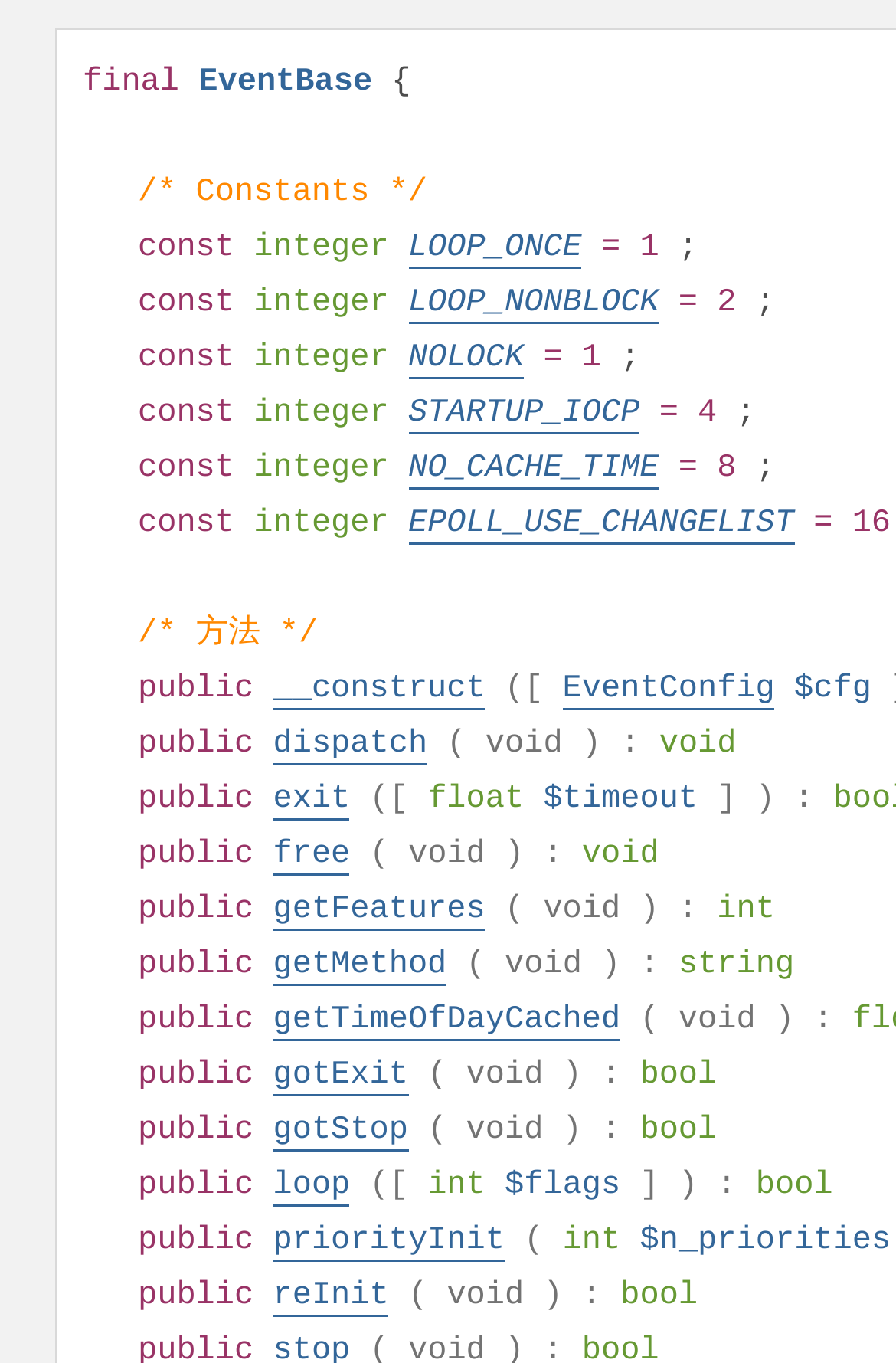Please identify the bounding box coordinates of where to click in order to follow the instruction: "Go to the home page".

None